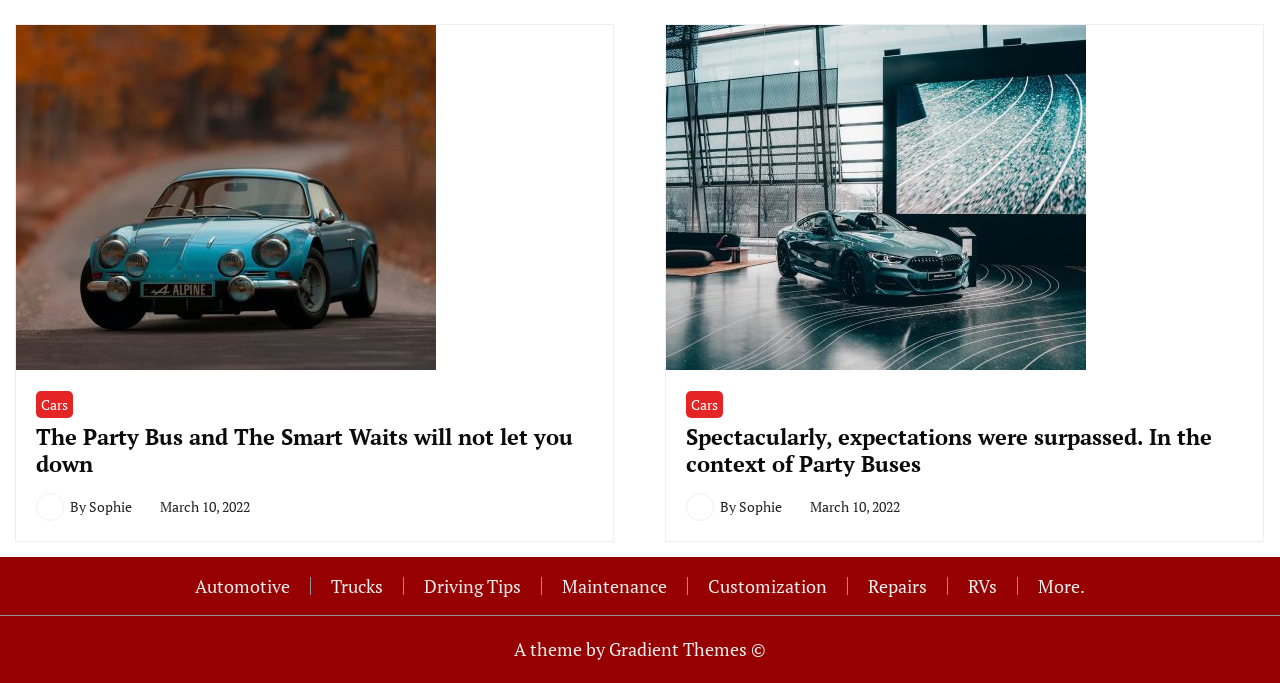Given the content of the image, can you provide a detailed answer to the question?
What is the category of the first article?

The first article has a link with the text 'Cars' which suggests that the category of the article is related to cars.